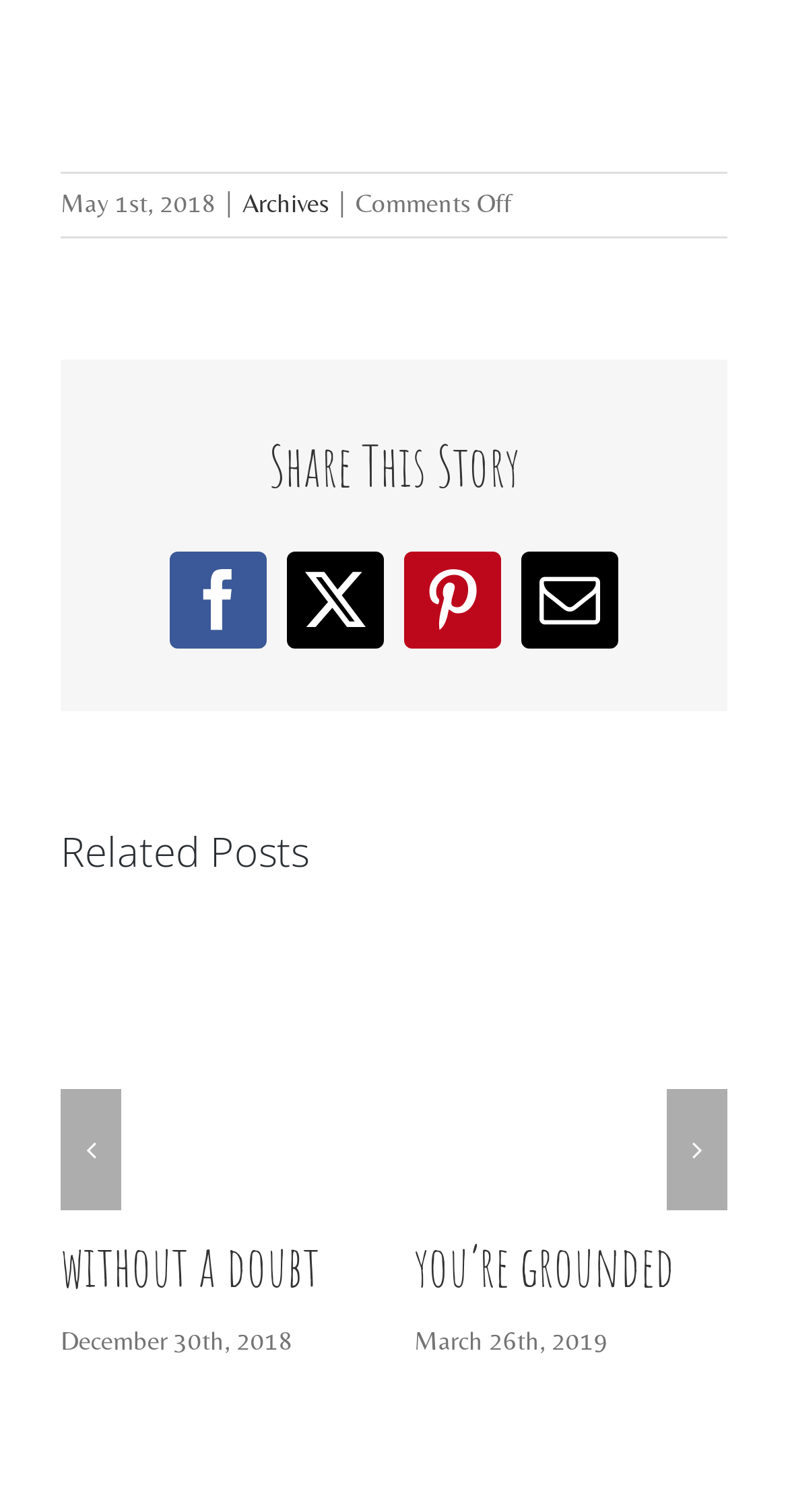What is the title of the second related post?
Based on the image, provide a one-word or brief-phrase response.

the elusive simple life